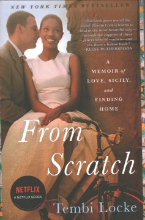Analyze the image and describe all key details you can observe.

The image features the book cover of "From Scratch: A Memoir of Love, Sicily, and Finding Home" by Tembi Locke. The cover portrays a touching moment between a couple, symbolizing the themes of love and connection that permeate the memoir. Tembi Locke's narrative revolves around her profound experiences of love, family, and cultural heritage, notably her journey as she navigates an interracial relationship and the challenges that arise. The book is identified as a New York Times bestseller and is now a Netflix original series, which highlights its resonance and appeal to a wide audience. The cover's design combines warm tones and intricate borders, enhancing the emotional depth and storytelling essence of Locke's memoir.